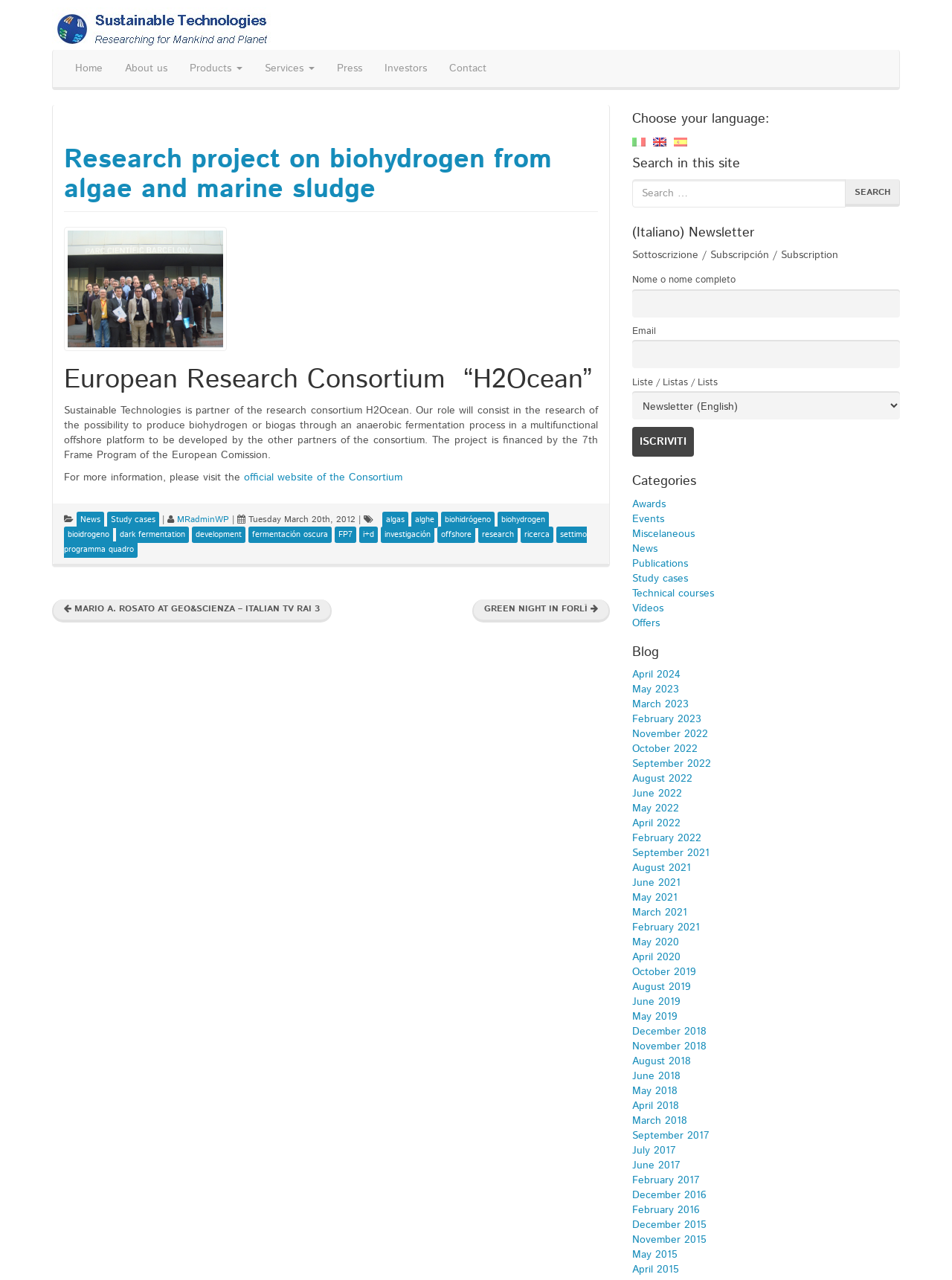Highlight the bounding box coordinates of the element that should be clicked to carry out the following instruction: "Visit the official website of the Consortium". The coordinates must be given as four float numbers ranging from 0 to 1, i.e., [left, top, right, bottom].

[0.256, 0.367, 0.423, 0.379]